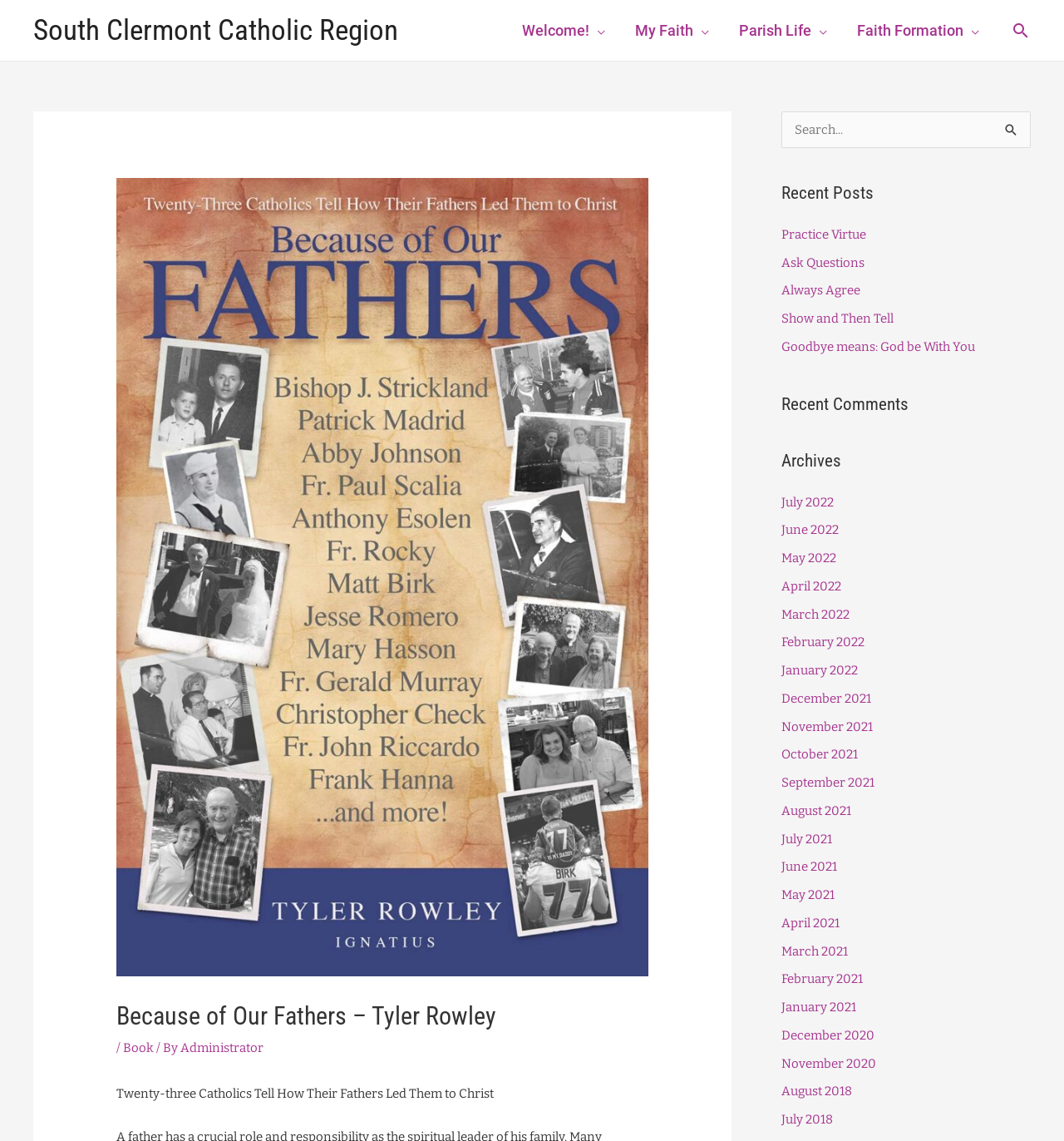Specify the bounding box coordinates (top-left x, top-left y, bottom-right x, bottom-right y) of the UI element in the screenshot that matches this description: February 2022

[0.734, 0.556, 0.812, 0.569]